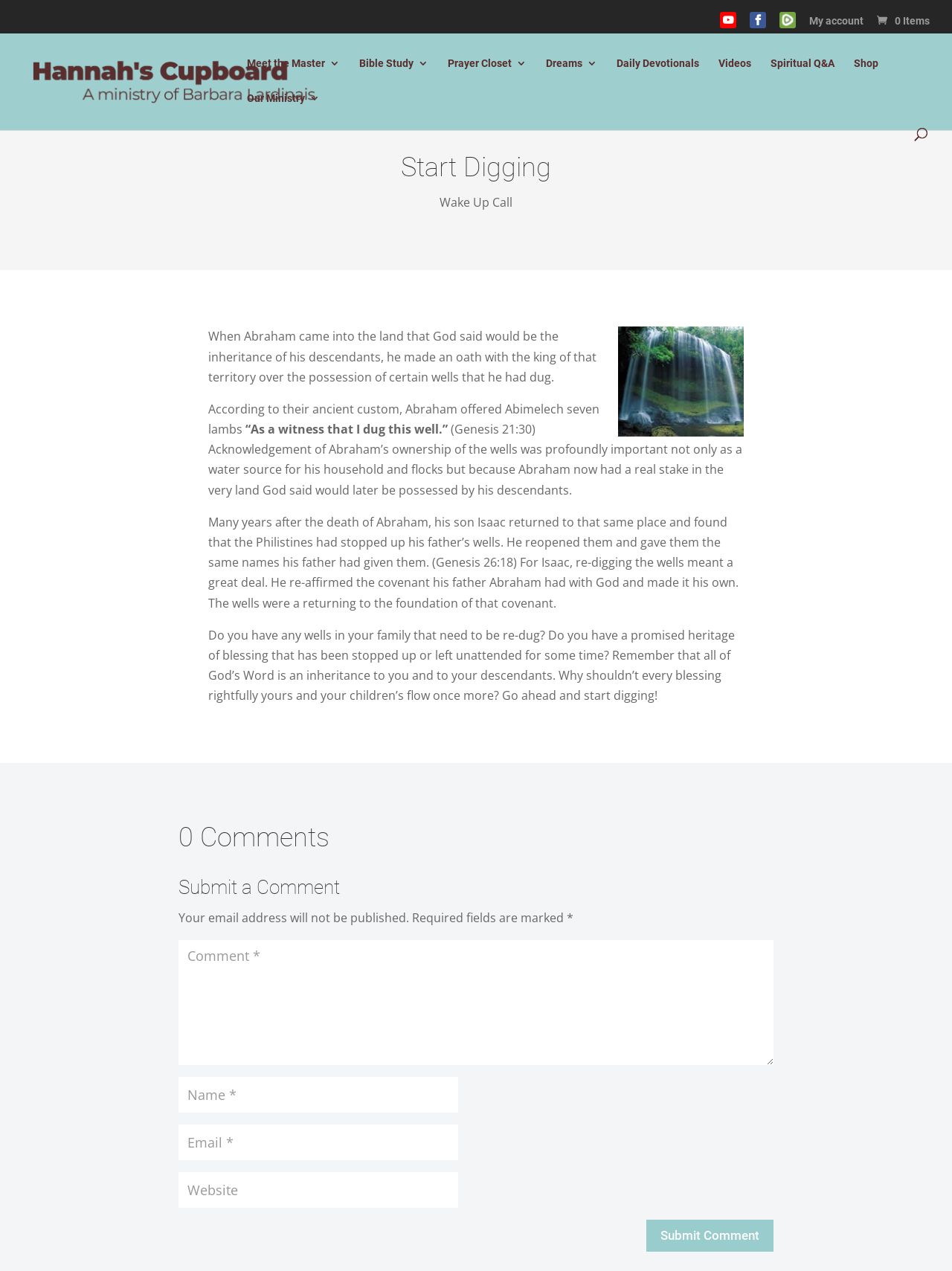Deliver a detailed narrative of the webpage's visual and textual elements.

This webpage is titled "Start Digging - Hannah's Cupboard" and has a prominent header with the same title. At the top right corner, there are several links, including "Rumble", "My account", and "Items", as well as three icons represented by Unicode characters. Below these links, there is a large image with the title "Hannah's Cupboard" and a series of links to different sections, including "Meet the Master 3", "Bible Study 3", "Prayer Closet 3", and others.

The main content of the page is a passage of text that tells a story about Abraham and his descendants, with several paragraphs discussing the importance of wells and the covenant between Abraham and God. The text is divided into five sections, each with a few sentences.

Below the main text, there is a section for comments, with a heading that says "0 Comments" and a link to "Submit a Comment". The comment submission form has fields for name, email, and website, as well as a text box for the comment itself. There are also several static text elements that provide instructions and notes about the comment submission process.

Throughout the page, there are several headings and links that provide navigation and organization to the content. The overall layout is dense and text-heavy, with a focus on conveying a message or story rather than showcasing images or graphics.